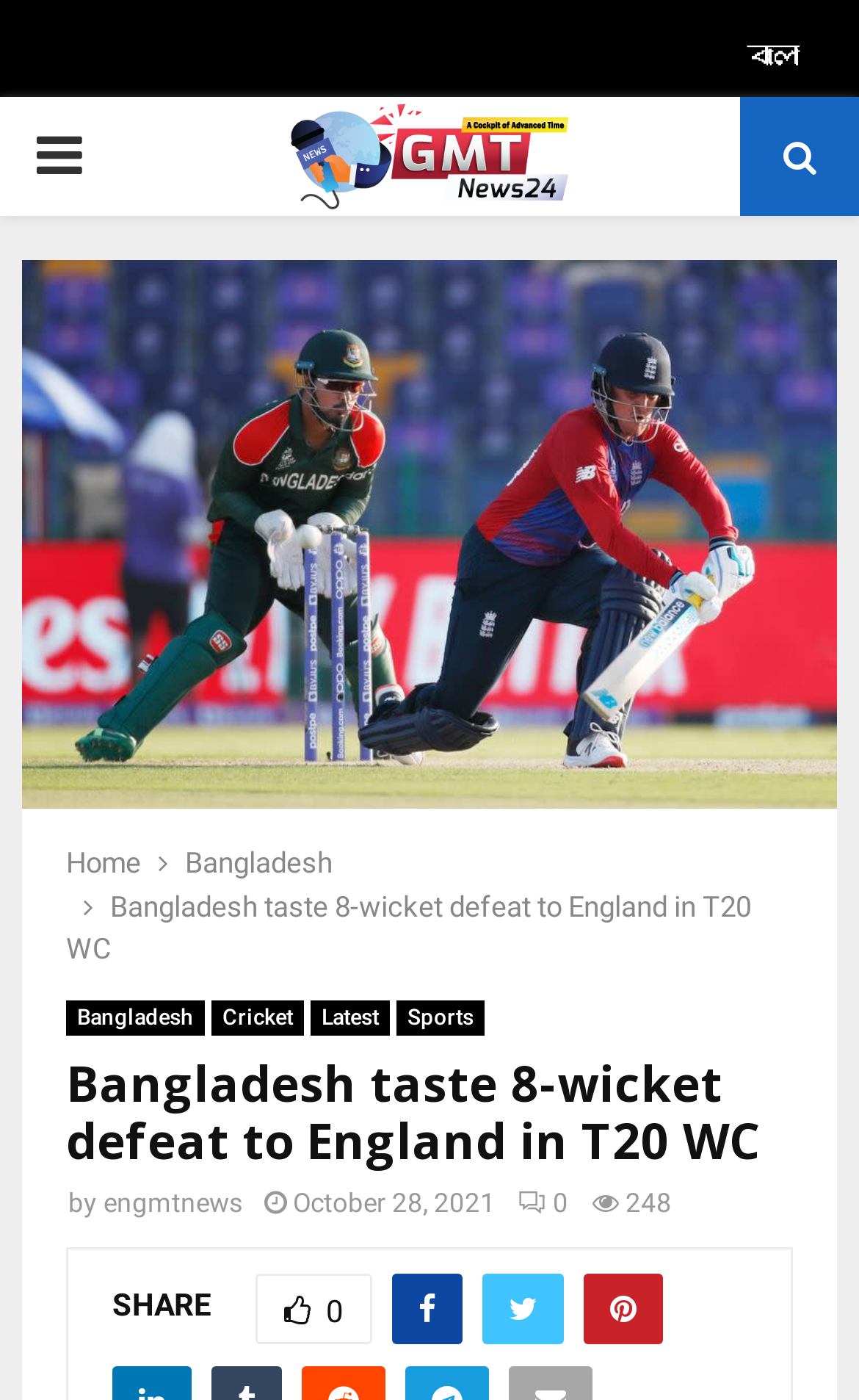Please identify the bounding box coordinates of the clickable area that will fulfill the following instruction: "Switch to Bengali language". The coordinates should be in the format of four float numbers between 0 and 1, i.e., [left, top, right, bottom].

[0.869, 0.028, 0.974, 0.05]